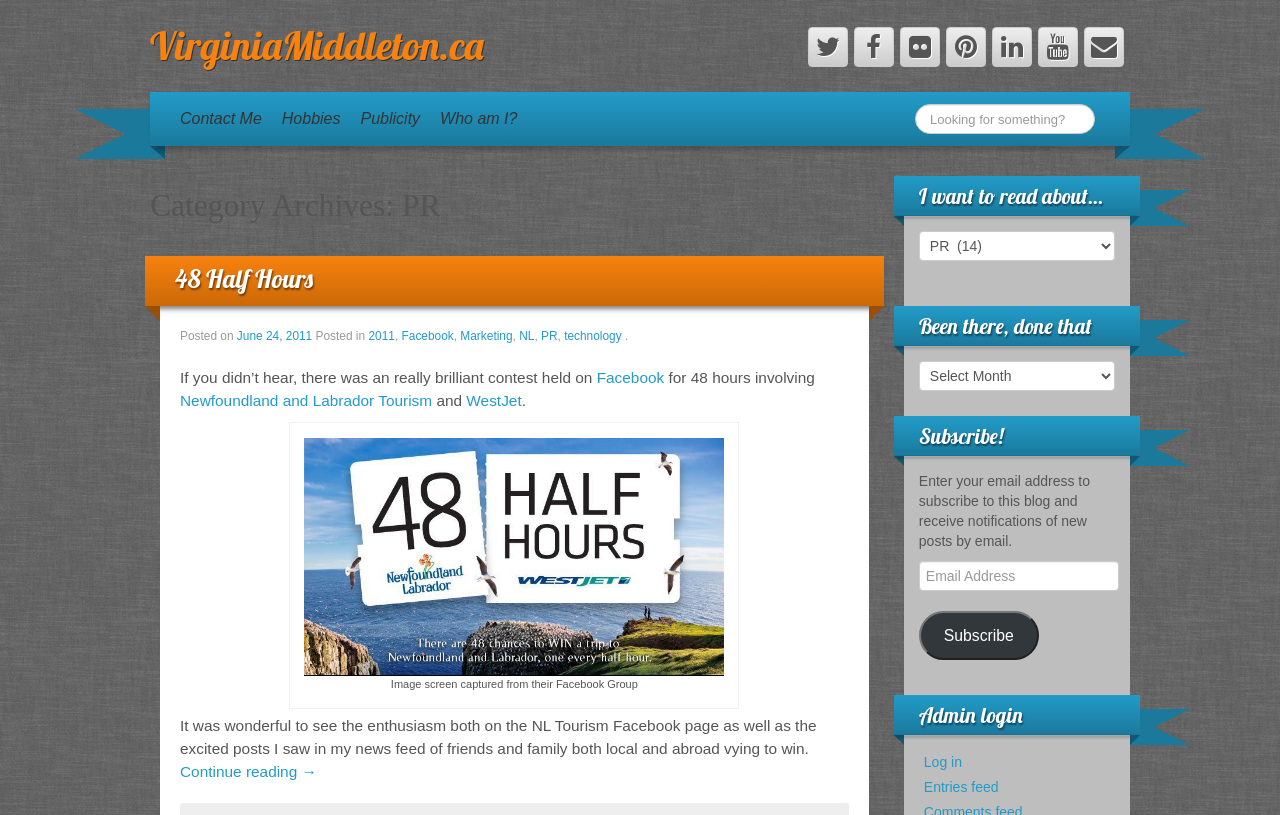Find and indicate the bounding box coordinates of the region you should select to follow the given instruction: "Search for something".

[0.715, 0.128, 0.855, 0.164]